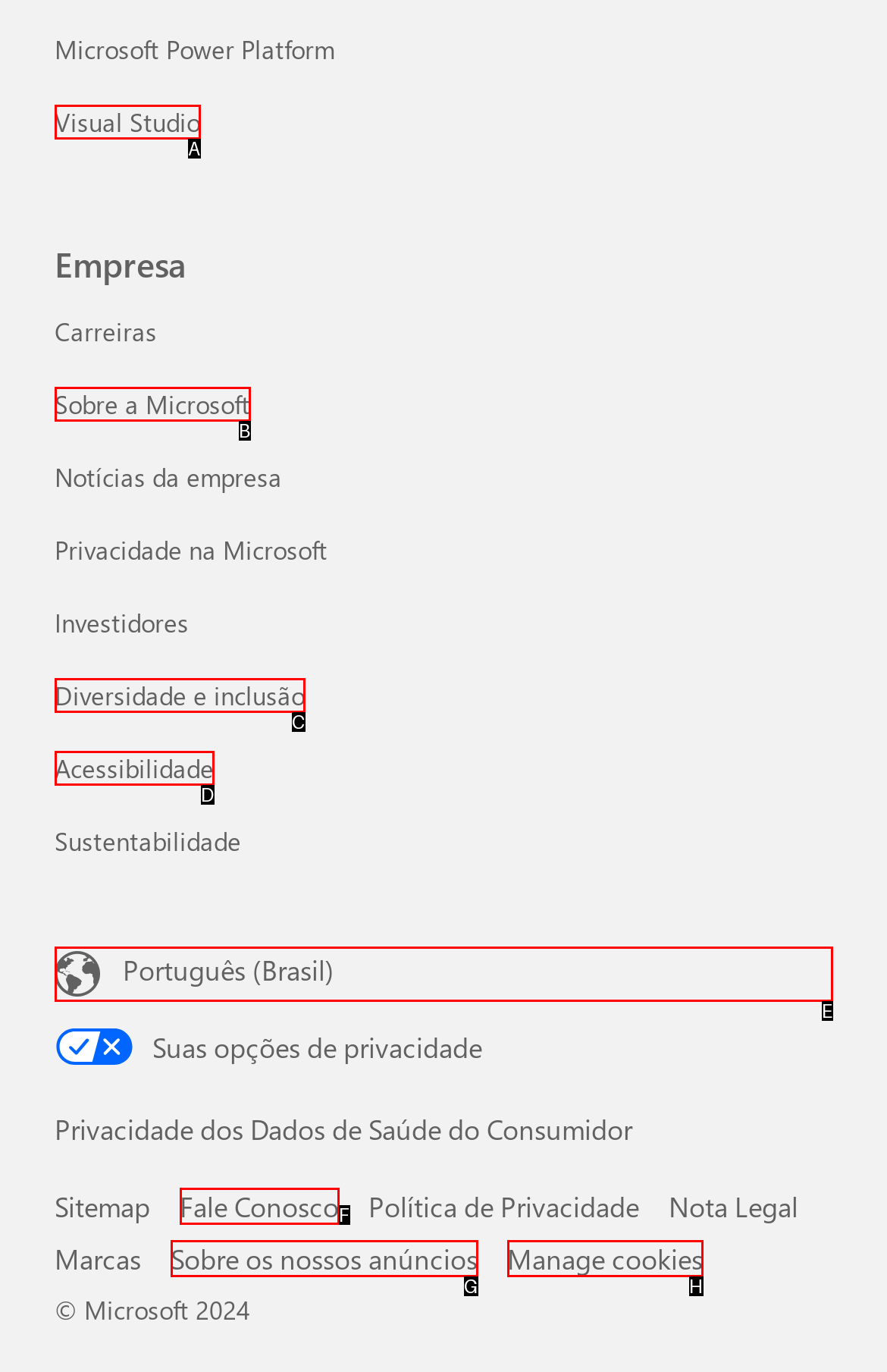From the options shown, which one fits the description: Sobre os nossos anúncios? Respond with the appropriate letter.

G